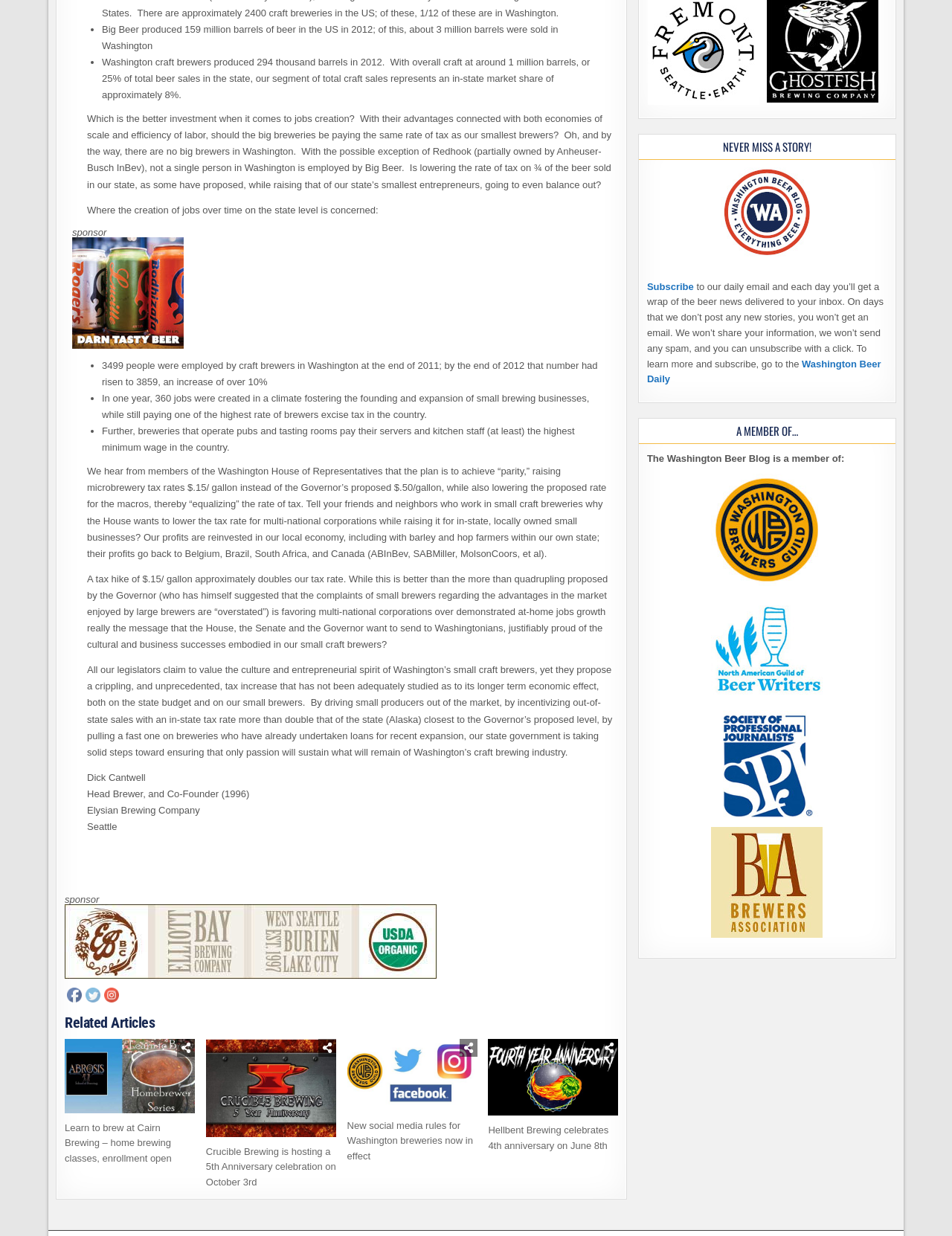Provide a short answer using a single word or phrase for the following question: 
What is the topic of discussion in this article?

Beer industry